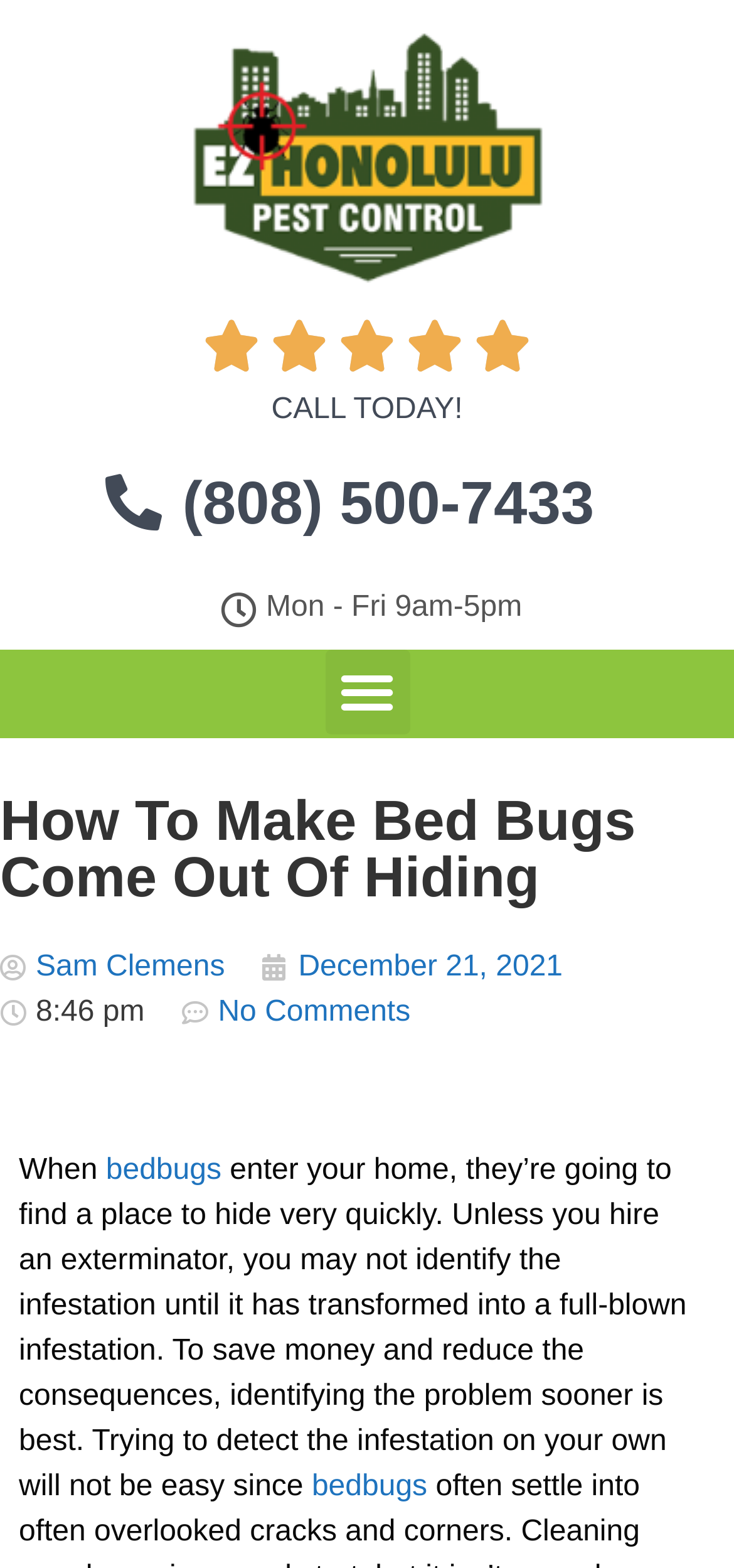Identify the bounding box coordinates for the UI element described as: "bedbugs". The coordinates should be provided as four floats between 0 and 1: [left, top, right, bottom].

[0.144, 0.736, 0.302, 0.757]